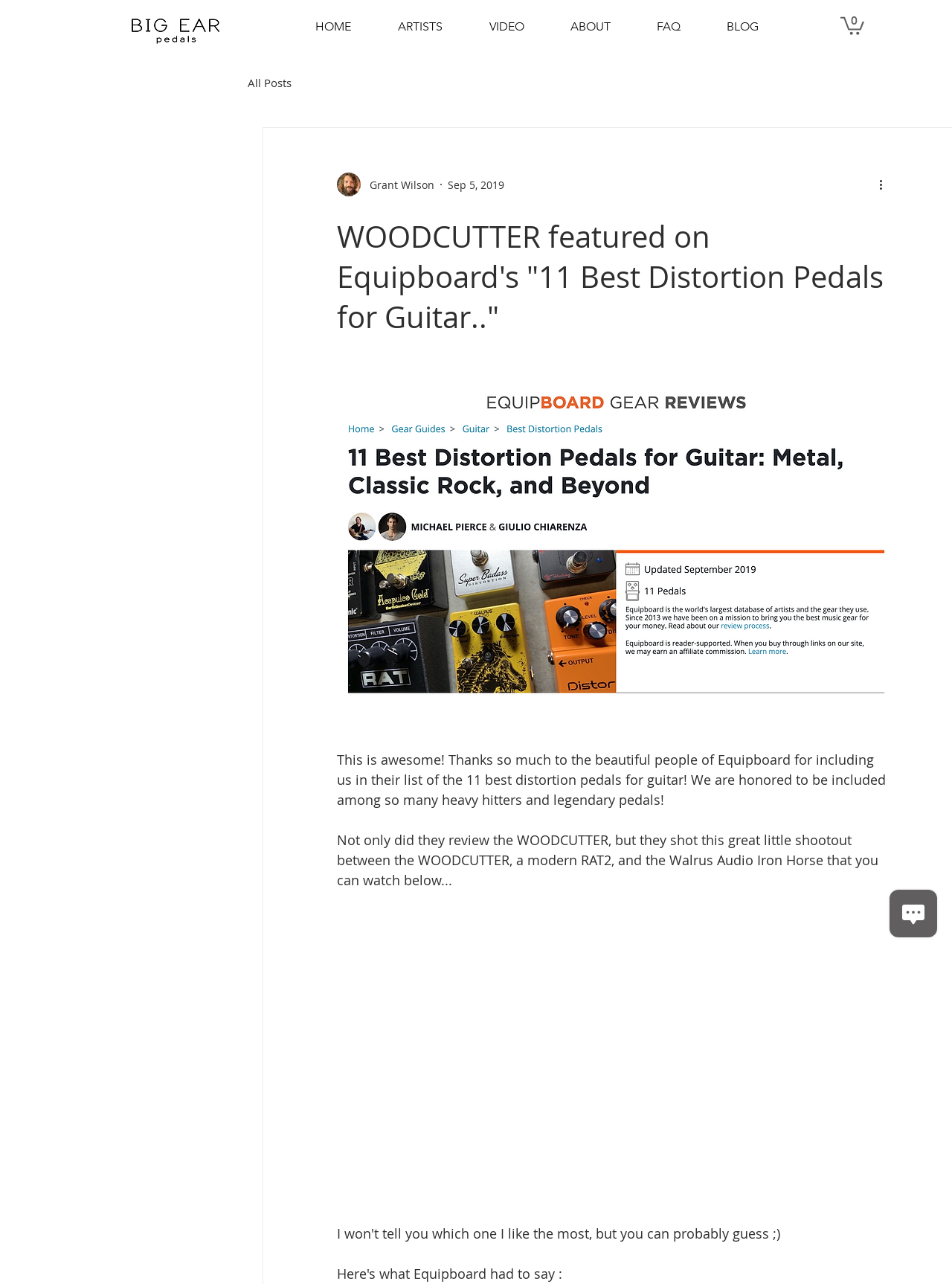Please provide the bounding box coordinates for the element that needs to be clicked to perform the instruction: "Go to home page". The coordinates must consist of four float numbers between 0 and 1, formatted as [left, top, right, bottom].

[0.294, 0.013, 0.38, 0.028]